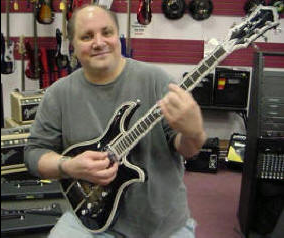What type of lessons are offered at Wood Bros. Music?
Please provide a single word or phrase in response based on the screenshot.

Guitar and other instruments